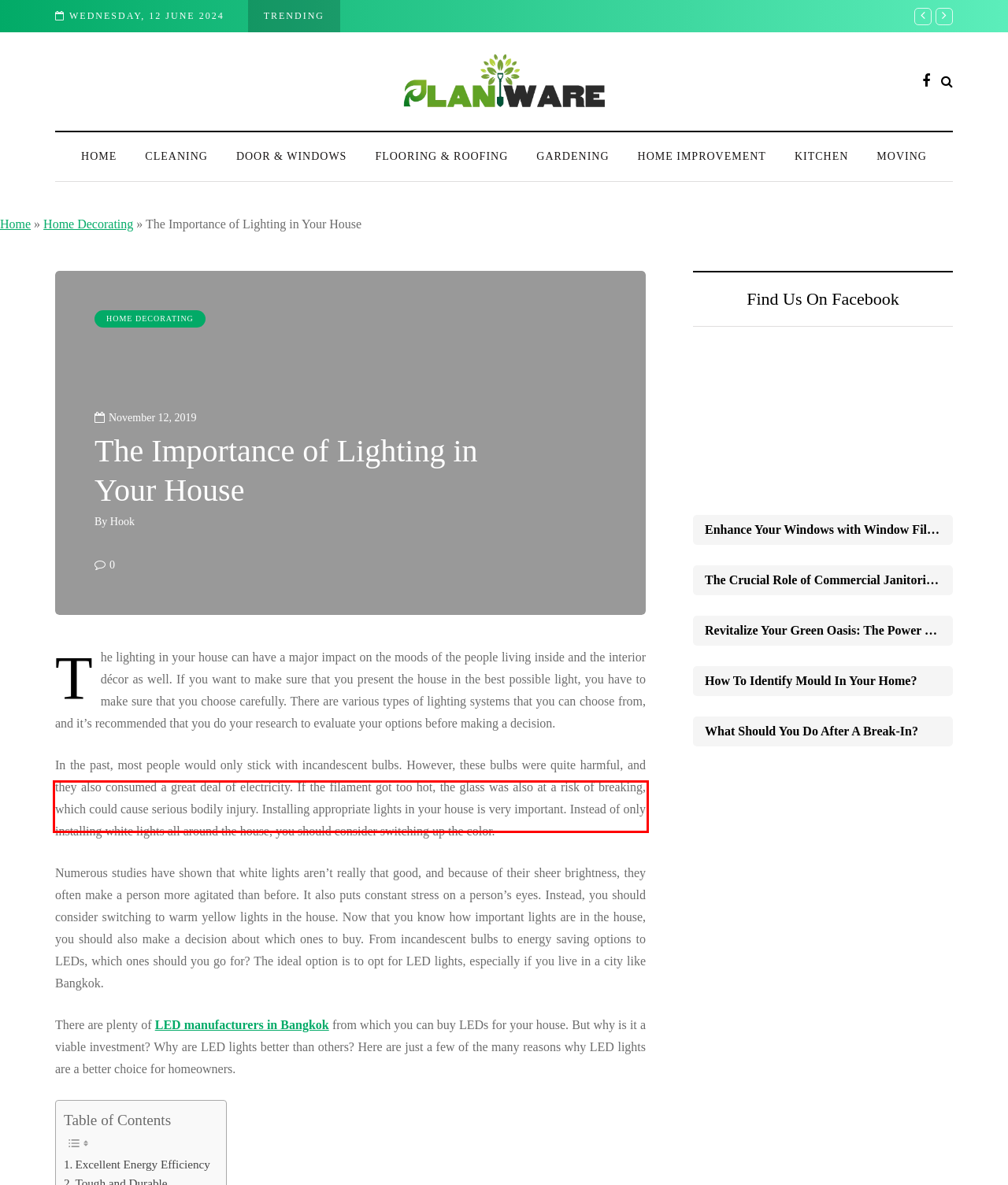Given a screenshot of a webpage containing a red bounding box, perform OCR on the text within this red bounding box and provide the text content.

There are plenty of LED manufacturers in Bangkok from which you can buy LEDs for your house. But why is it a viable investment? Why are LED lights better than others? Here are just a few of the many reasons why LED lights are a better choice for homeowners.